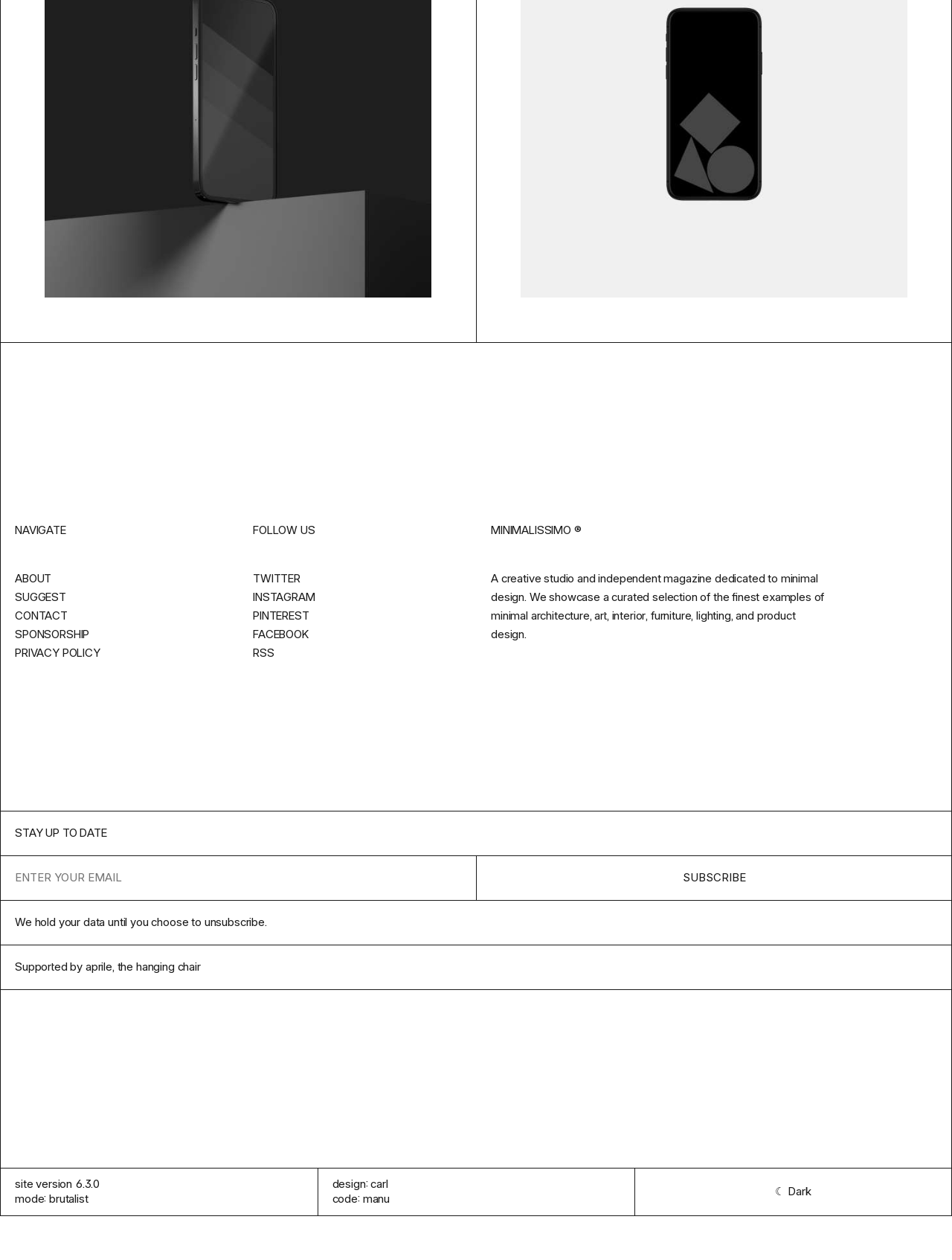Determine the bounding box coordinates of the element that should be clicked to execute the following command: "Follow on Twitter".

[0.266, 0.453, 0.316, 0.465]